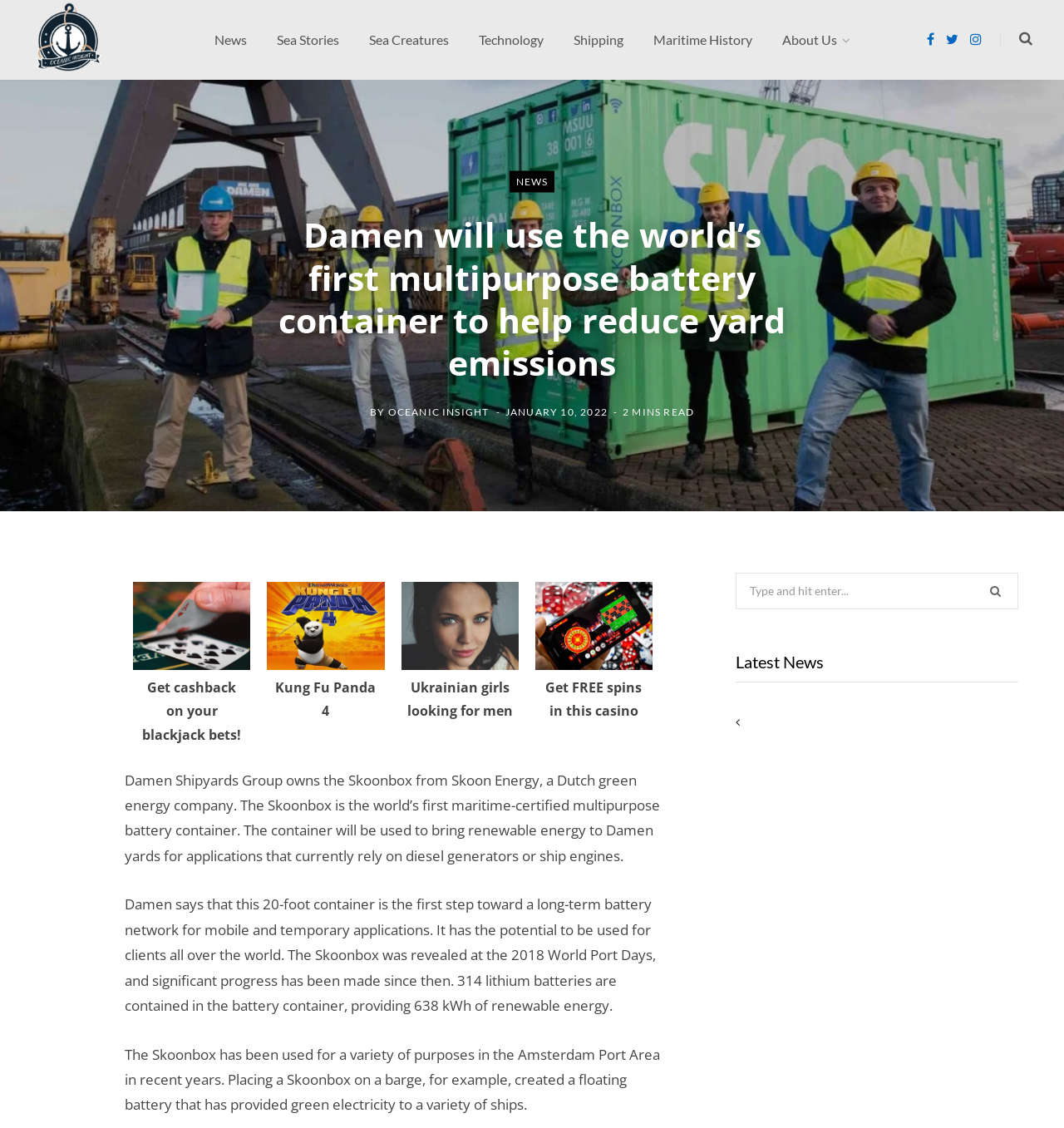Generate the text of the webpage's primary heading.

Damen will use the world’s first multipurpose battery container to help reduce yard emissions